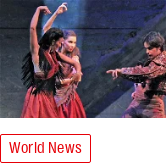Can you give a detailed response to the following question using the information from the image? Where is the opera being brought to?

According to the caption, the opera 'Carmen' is being brought to the Costa del Sol by Opera Boutique, indicating the location of the cultural event.